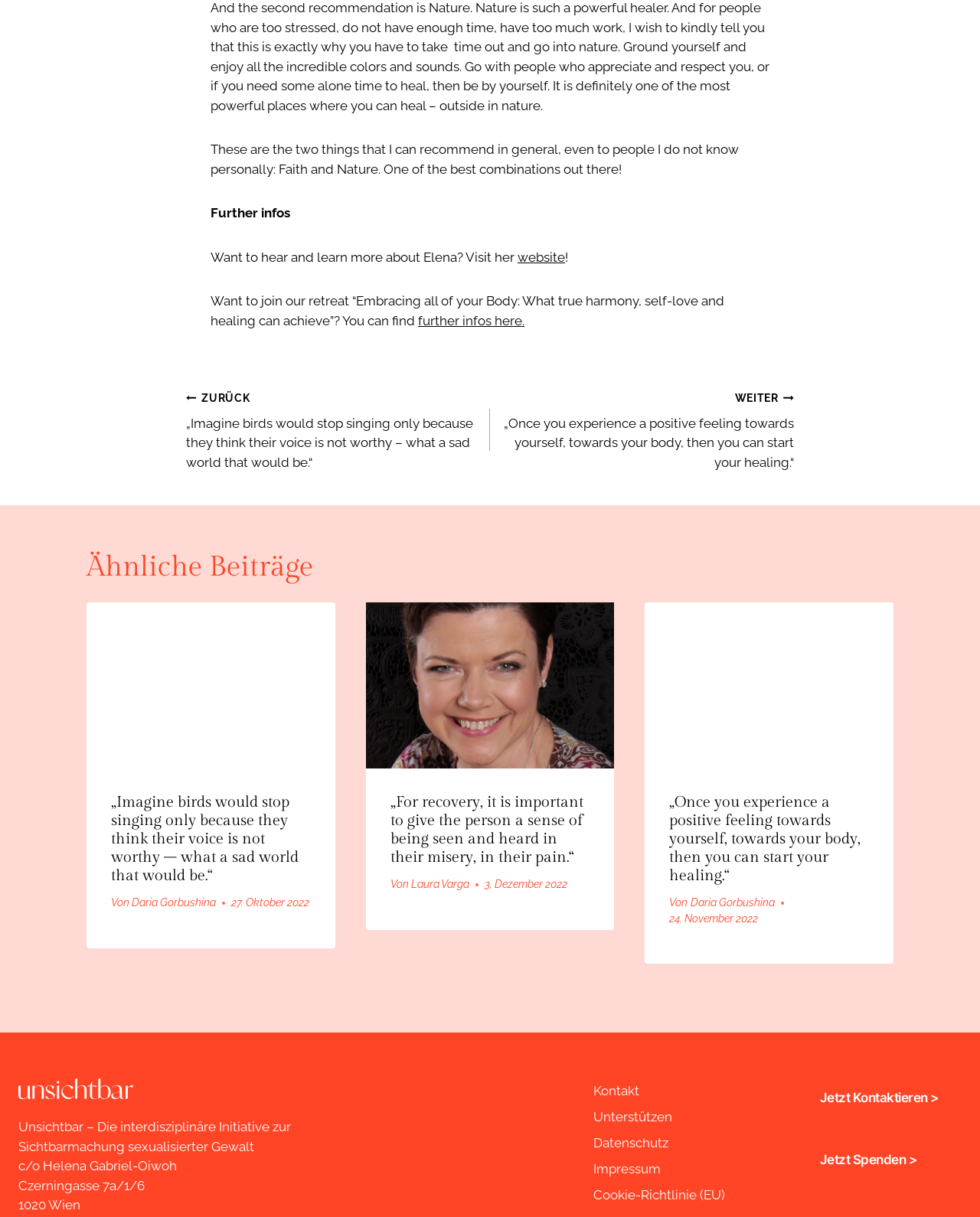What is the date of the article '„For recovery, it is important to give the person a sense of being seen and heard in their misery, in their pain.“'?
Based on the image, provide a one-word or brief-phrase response.

3. Dezember 2022